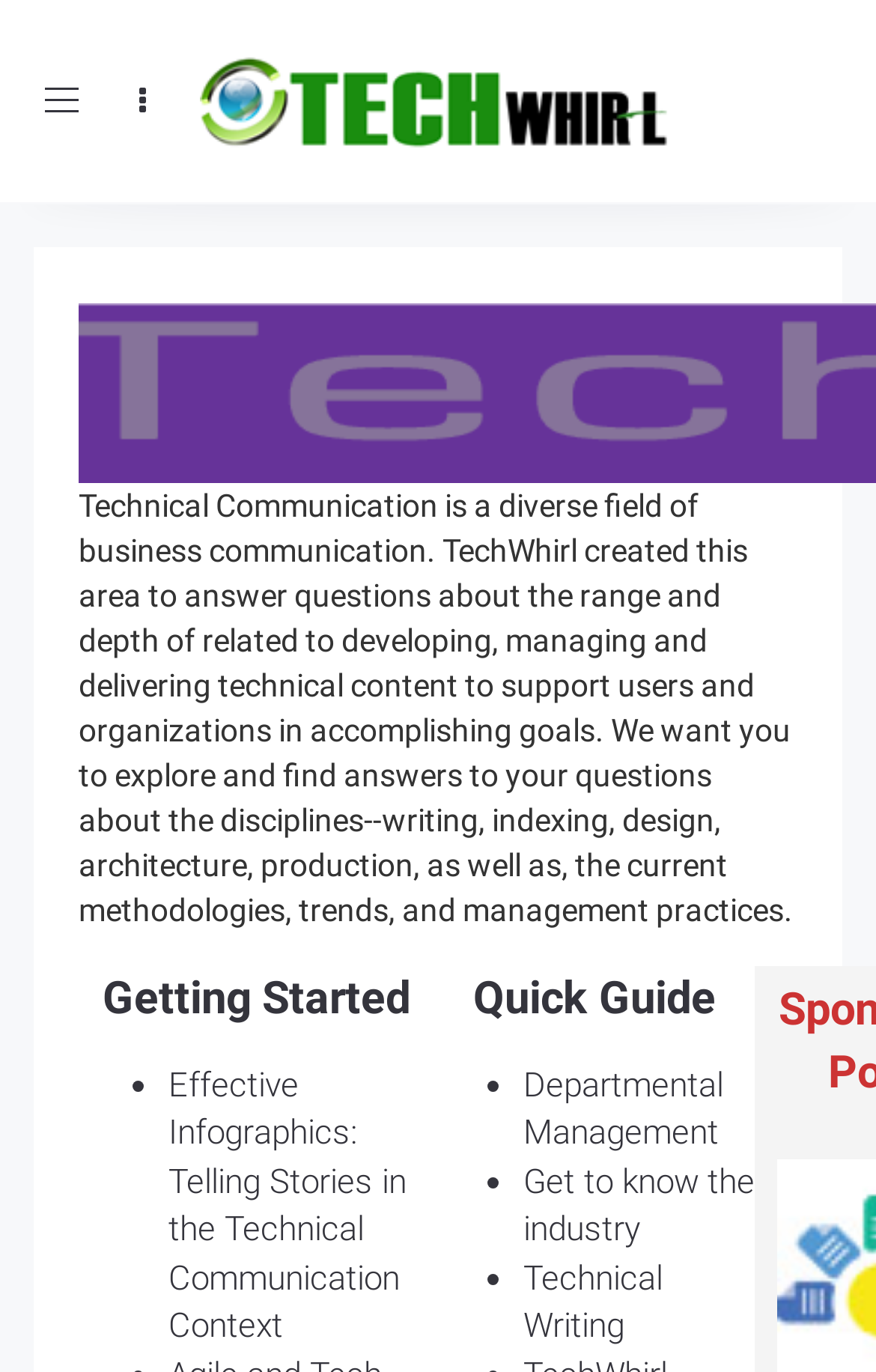Respond with a single word or phrase:
What is the main topic of this webpage?

Technical Communication